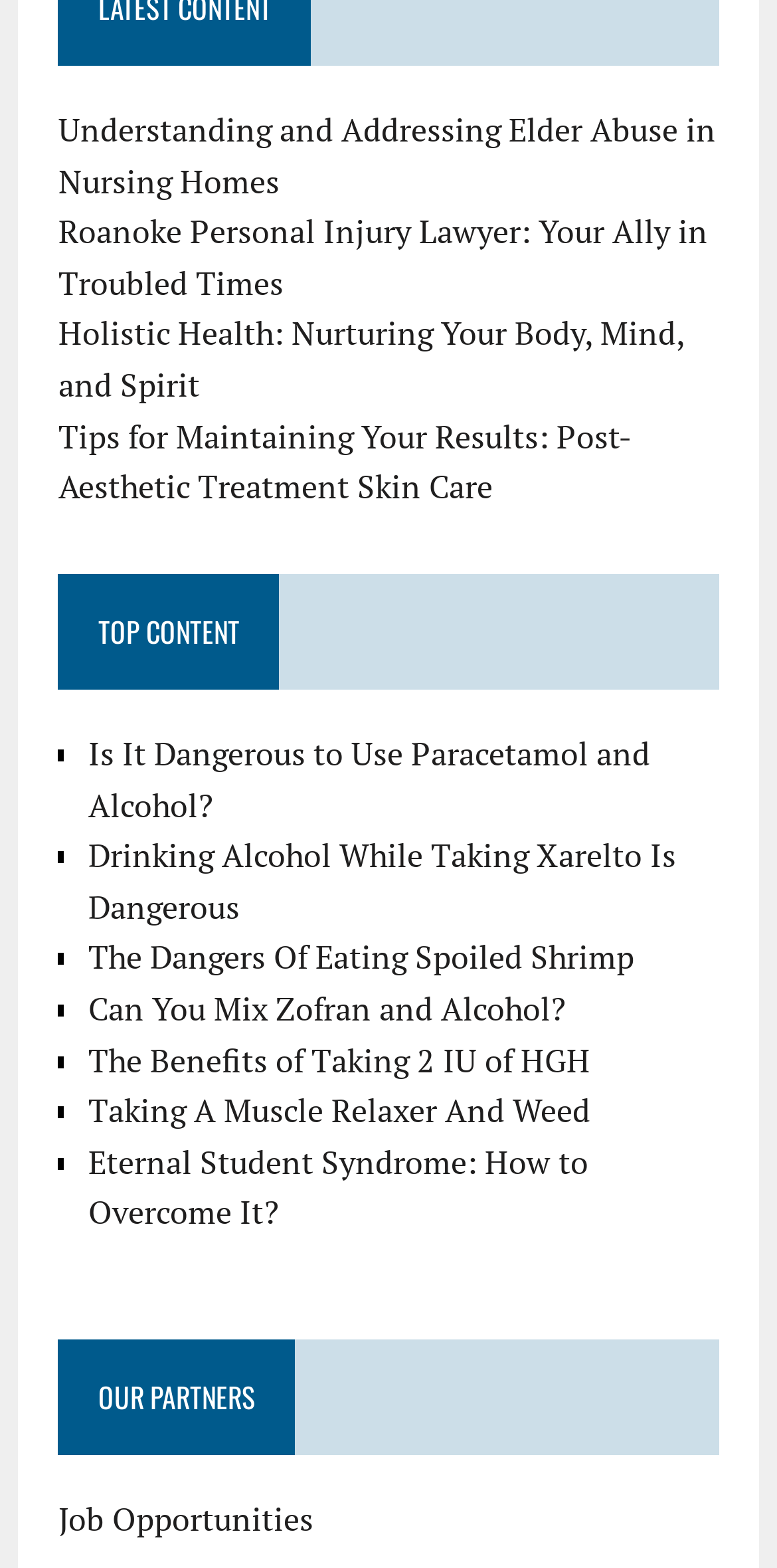Please provide the bounding box coordinates for the element that needs to be clicked to perform the following instruction: "Read about understanding and addressing elder abuse in nursing homes". The coordinates should be given as four float numbers between 0 and 1, i.e., [left, top, right, bottom].

[0.075, 0.069, 0.921, 0.129]